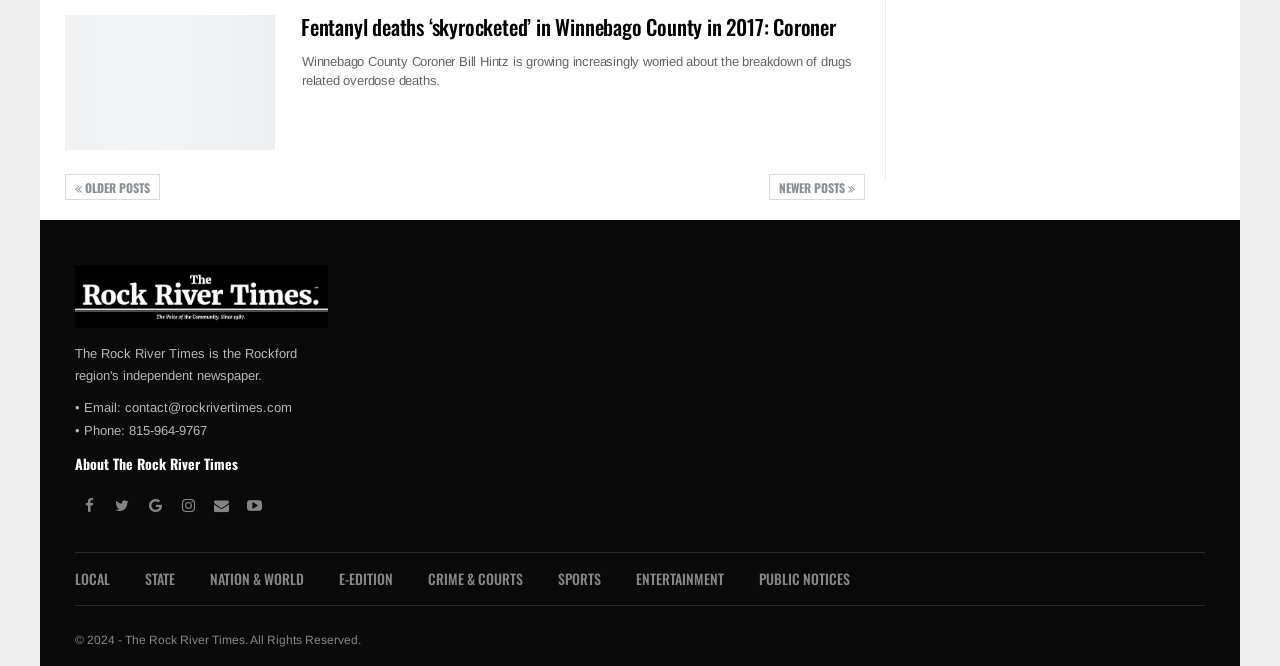Can you give a comprehensive explanation to the question given the content of the image?
What is the copyright year of The Rock River Times?

The copyright year of The Rock River Times is 2024, as stated in the footer section of the webpage.